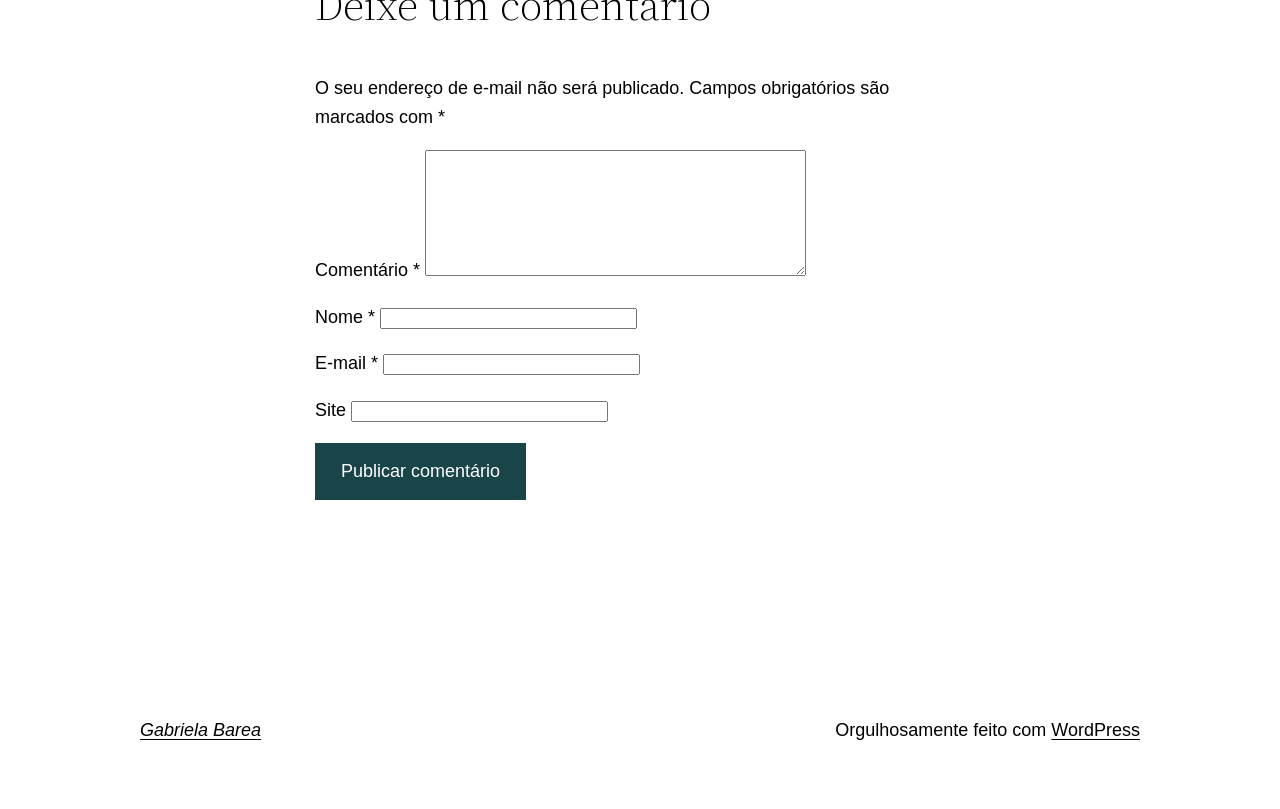What is the purpose of the text box labeled 'Comentário'?
Using the image as a reference, answer the question with a short word or phrase.

To input a comment